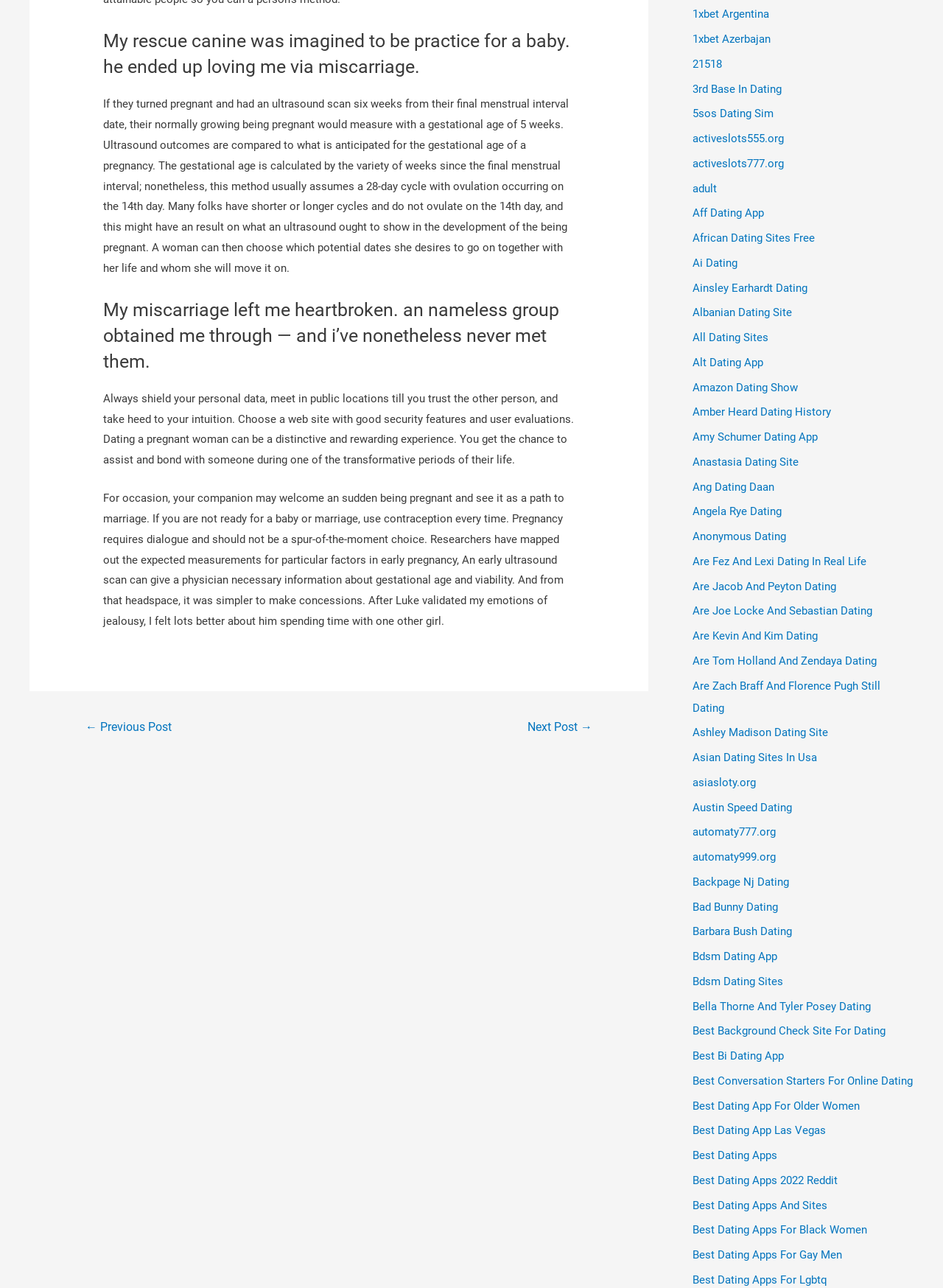Locate the bounding box coordinates of the area that needs to be clicked to fulfill the following instruction: "Go to the previous post". The coordinates should be in the format of four float numbers between 0 and 1, namely [left, top, right, bottom].

[0.072, 0.555, 0.201, 0.576]